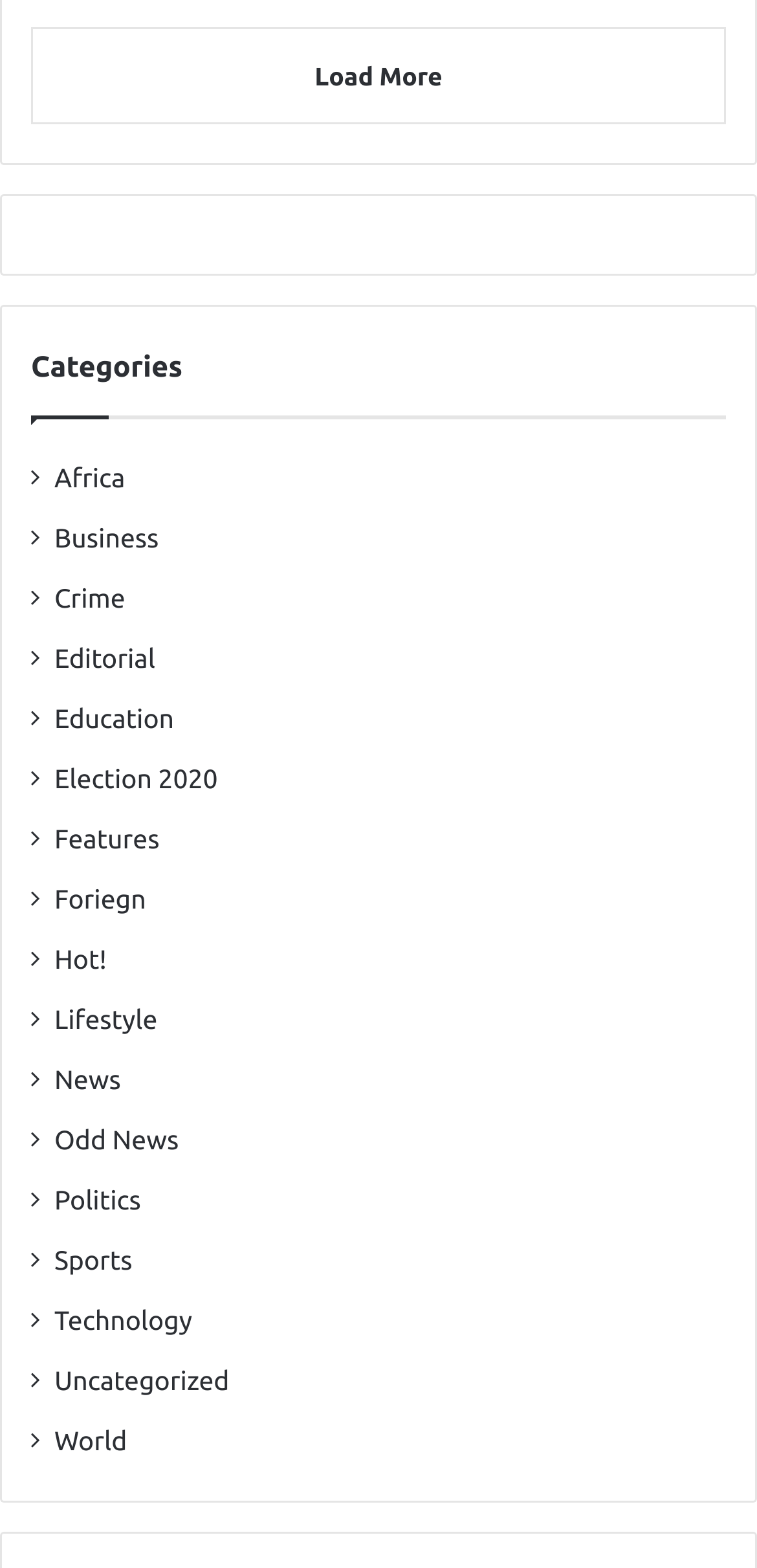Please mark the bounding box coordinates of the area that should be clicked to carry out the instruction: "Click on the 'Load More' link".

[0.041, 0.018, 0.959, 0.08]